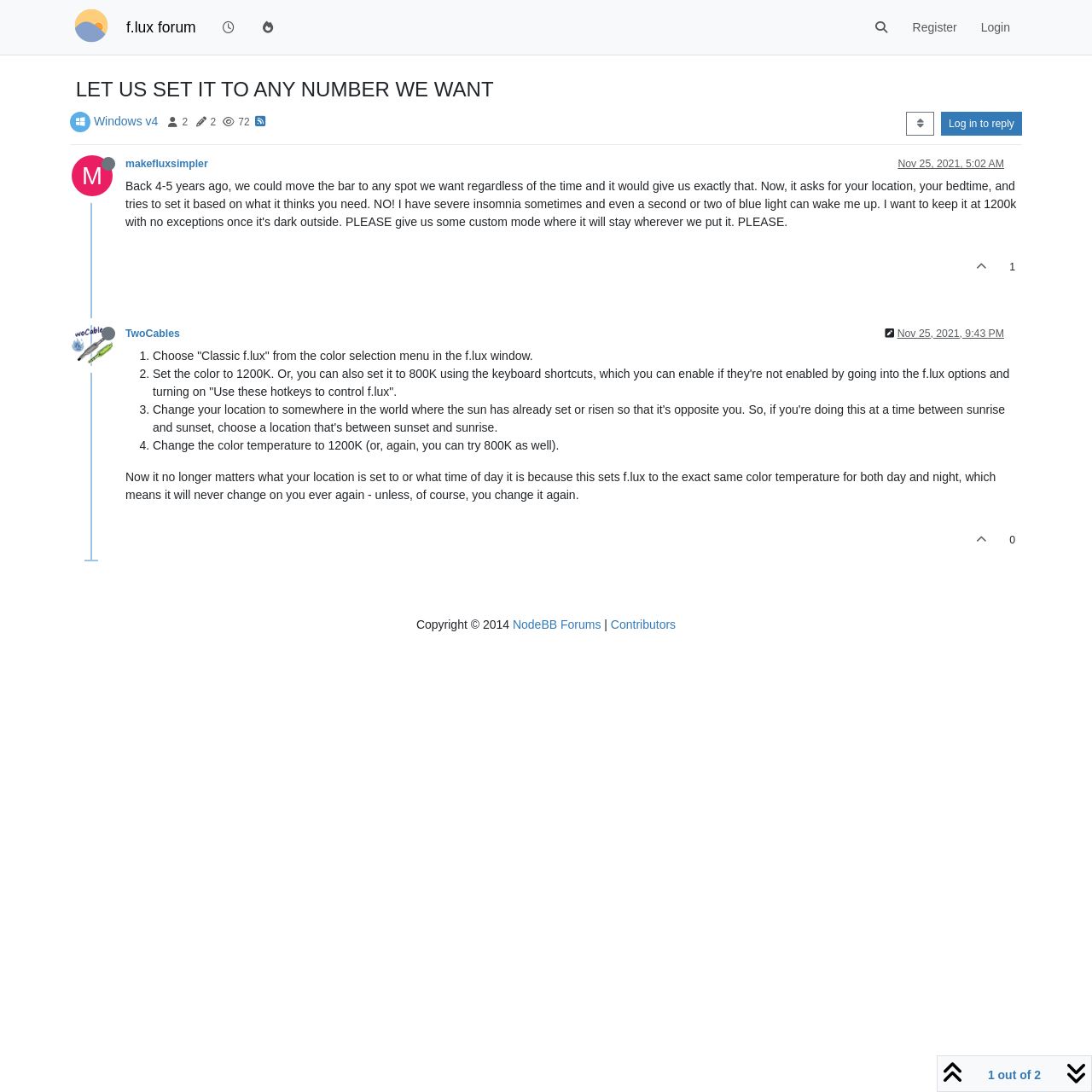What is the purpose of the 'Classic f.lux' option?
Please answer the question with a single word or phrase, referencing the image.

To set the color to 1200K